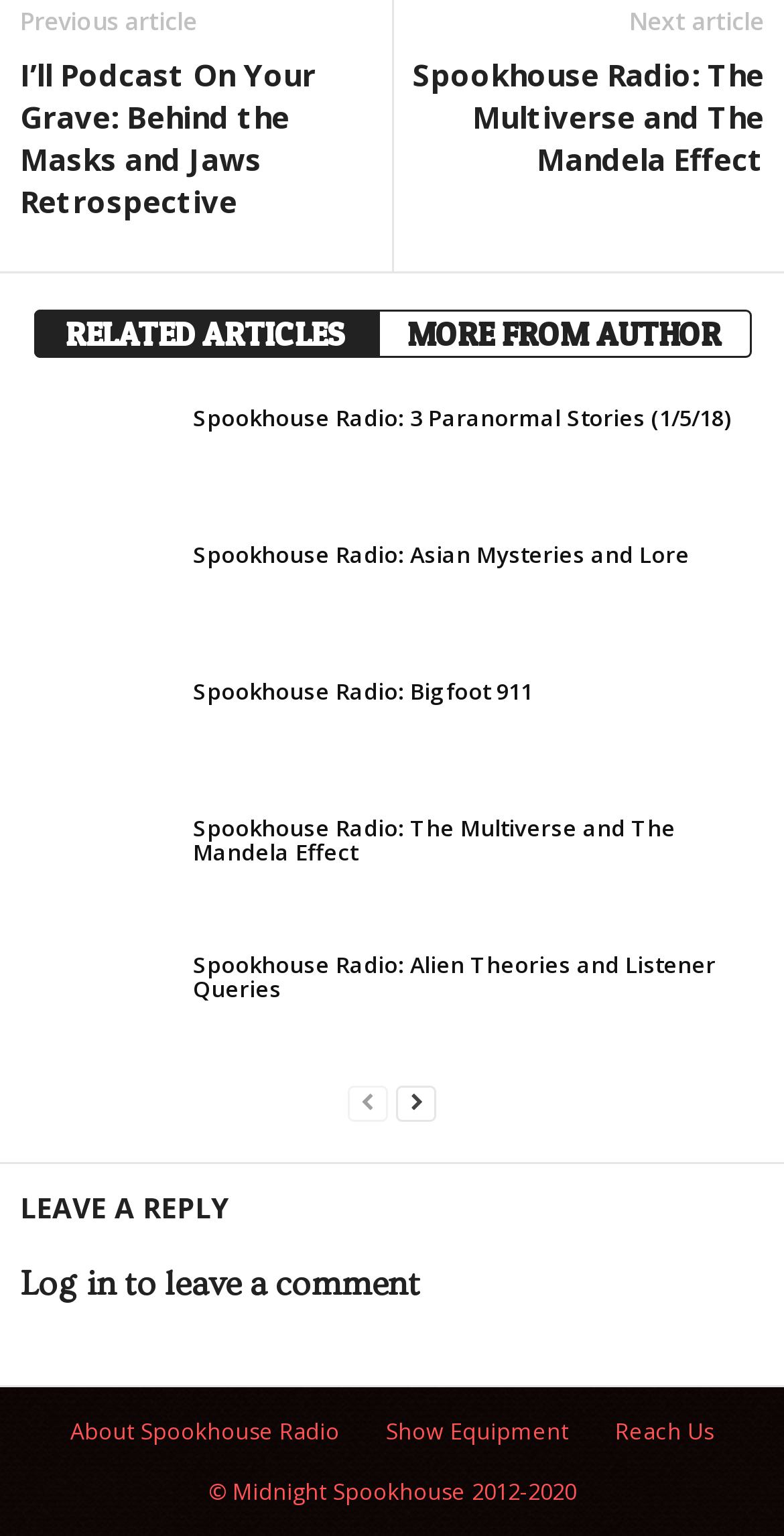Determine the bounding box coordinates of the clickable region to execute the instruction: "Leave a comment". The coordinates should be four float numbers between 0 and 1, denoted as [left, top, right, bottom].

[0.026, 0.824, 0.536, 0.848]